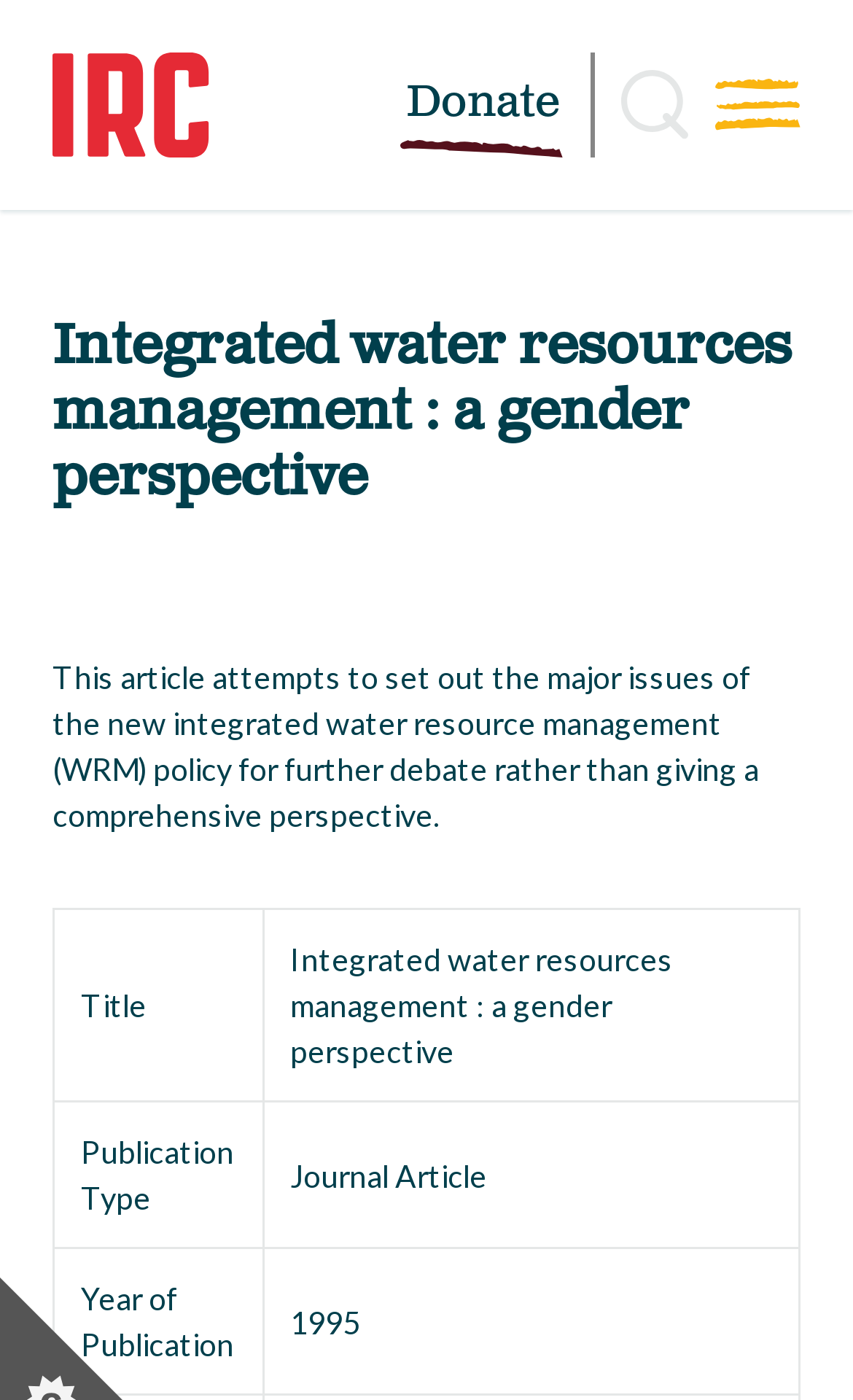Mark the bounding box of the element that matches the following description: "Skip to main content".

[0.0, 0.0, 0.331, 0.002]